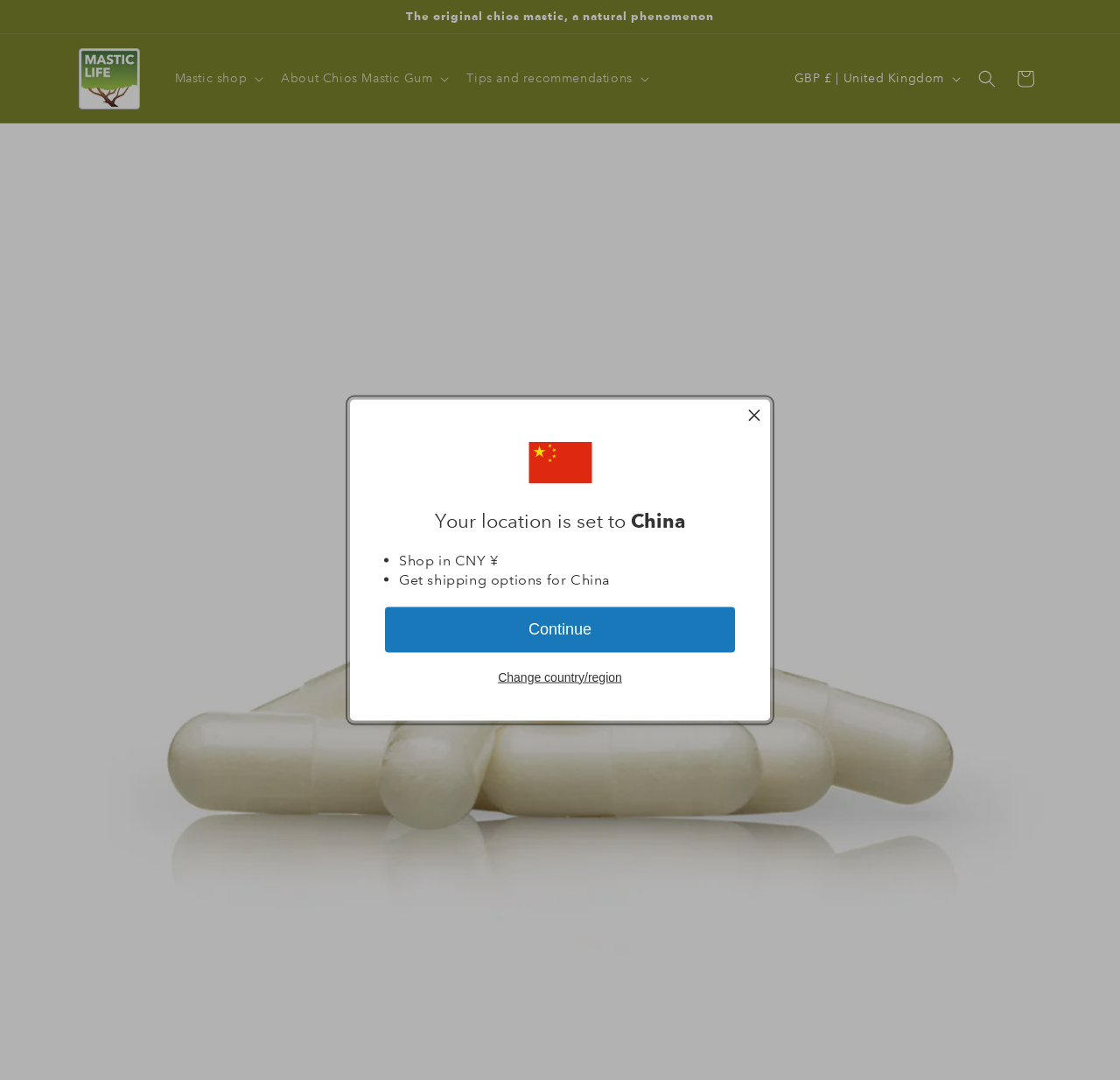Based on the element description "parent_node: About", predict the bounding box coordinates of the UI element.

None